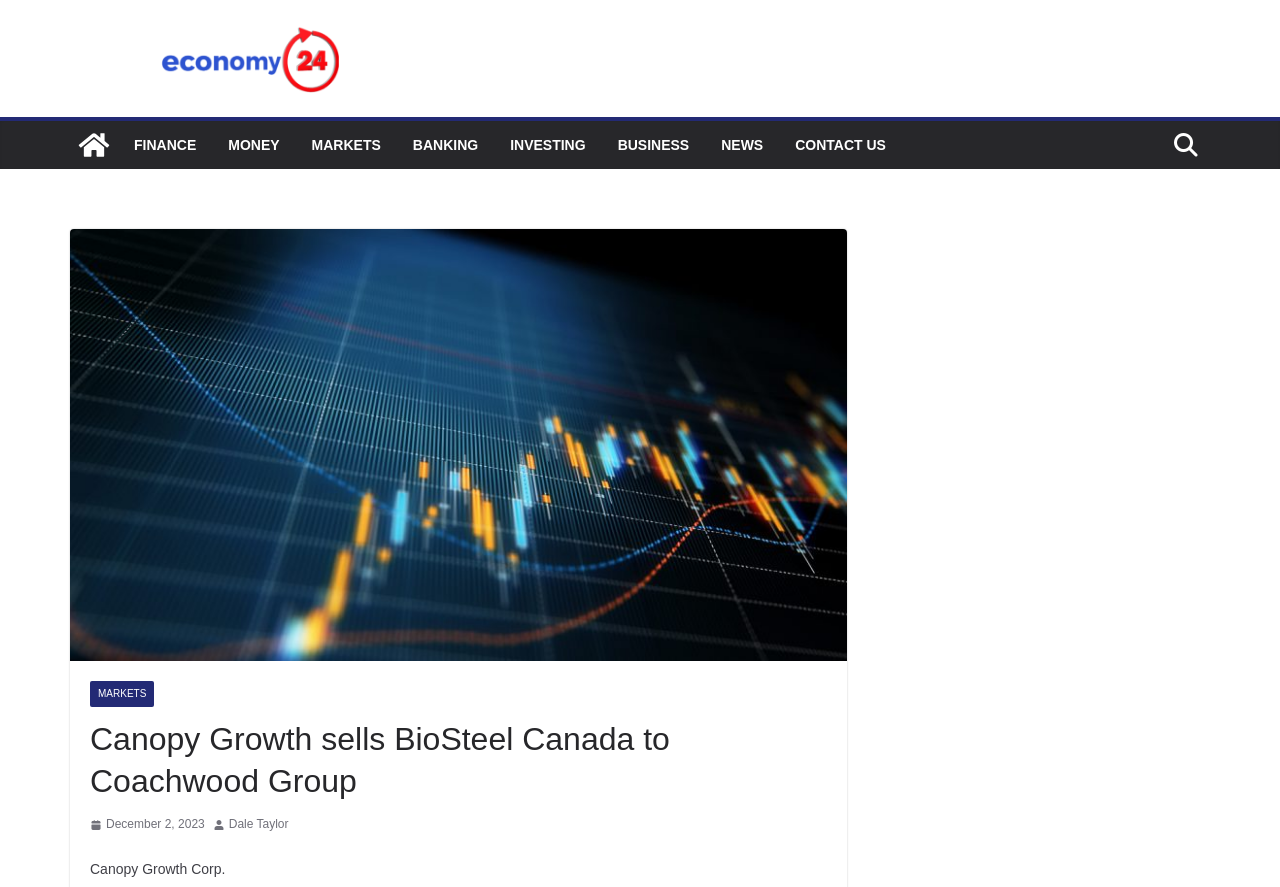Explain in detail what is displayed on the webpage.

The webpage appears to be a news article about Canopy Growth Corp. selling BioSteel Canada to Coachwood Group. At the top left of the page, there is a logo of Economy24, which is an image with a corresponding link. Below the logo, there are several links to different categories, including FINANCE, MONEY, MARKETS, BANKING, INVESTING, BUSINESS, and NEWS, arranged horizontally across the page.

The main content of the article is headed by a title, "Canopy Growth sells BioSteel Canada to Coachwood Group", which is centered at the top of the page. Below the title, there is a link to the date "December 2, 2023", accompanied by a small image and a time indicator. 

To the right of the date, there is another image, and below it, there is a link to the author's name, "Dale Taylor". The main text of the article starts below the author's name, with the first line mentioning "Canopy Growth Corp.".

There are a total of 7 links to different categories at the top of the page, and 2 images, one of which is a logo. The overall structure of the page is organized, with clear headings and concise text.